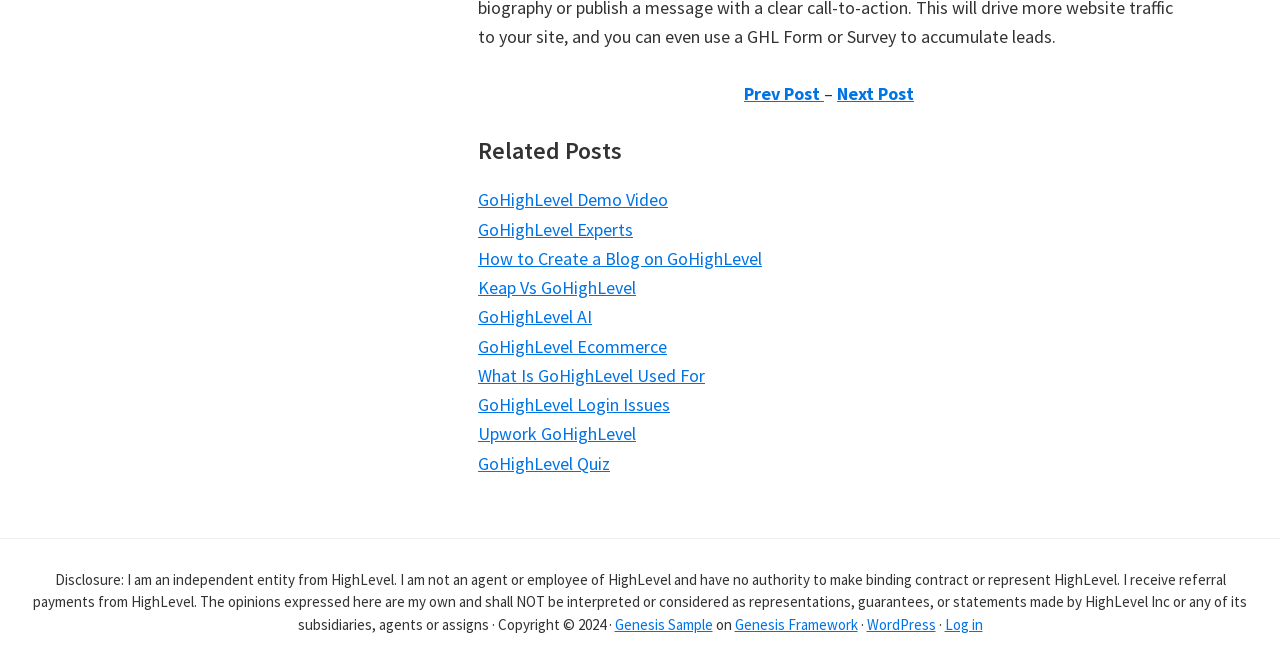How many links are there in the related posts section?
Provide a detailed and extensive answer to the question.

I counted the number of link elements in the related posts section, starting from 'GoHighLevel Demo Video' to 'GoHighLevel Quiz', and found a total of 9 links.